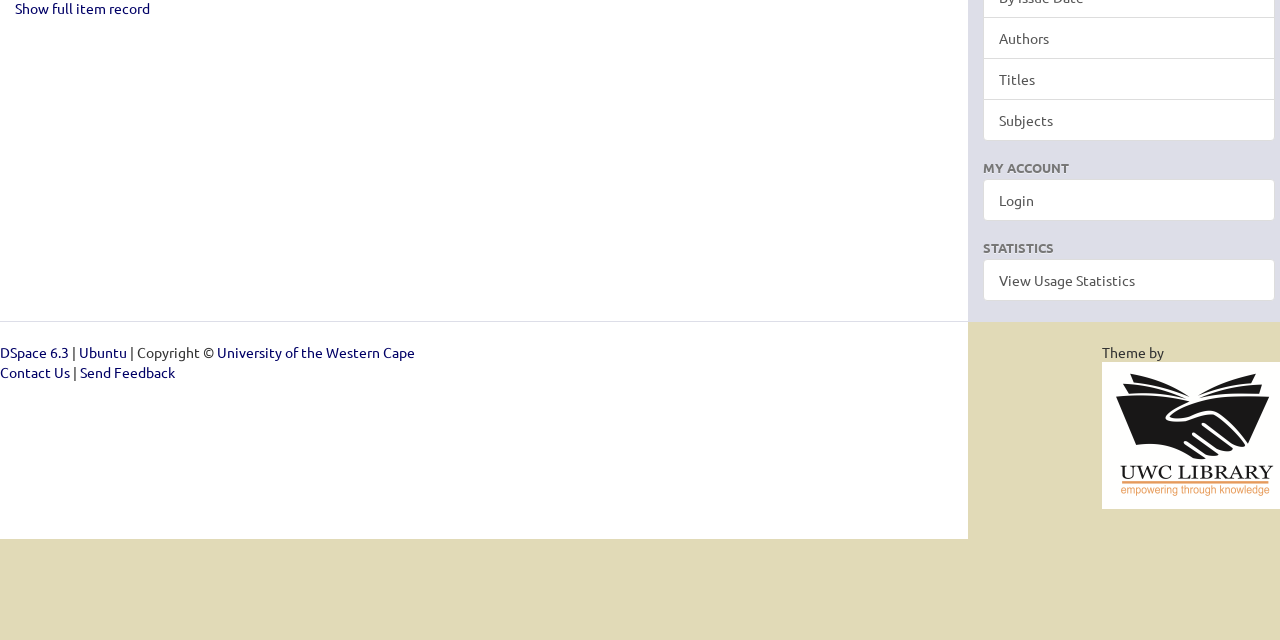Find and provide the bounding box coordinates for the UI element described with: "aria-label="Twitter"".

None